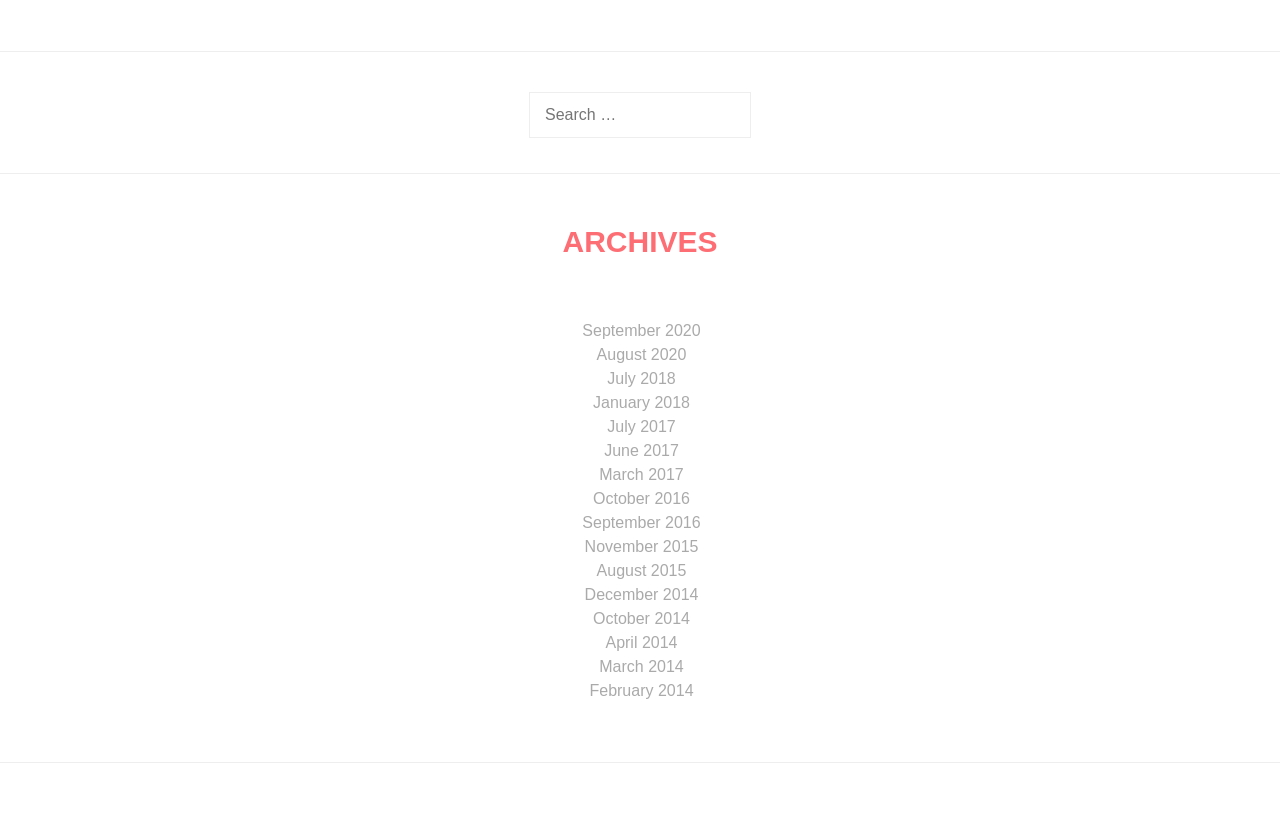Please find and report the bounding box coordinates of the element to click in order to perform the following action: "view archives for September 2020". The coordinates should be expressed as four float numbers between 0 and 1, in the format [left, top, right, bottom].

[0.455, 0.386, 0.547, 0.406]